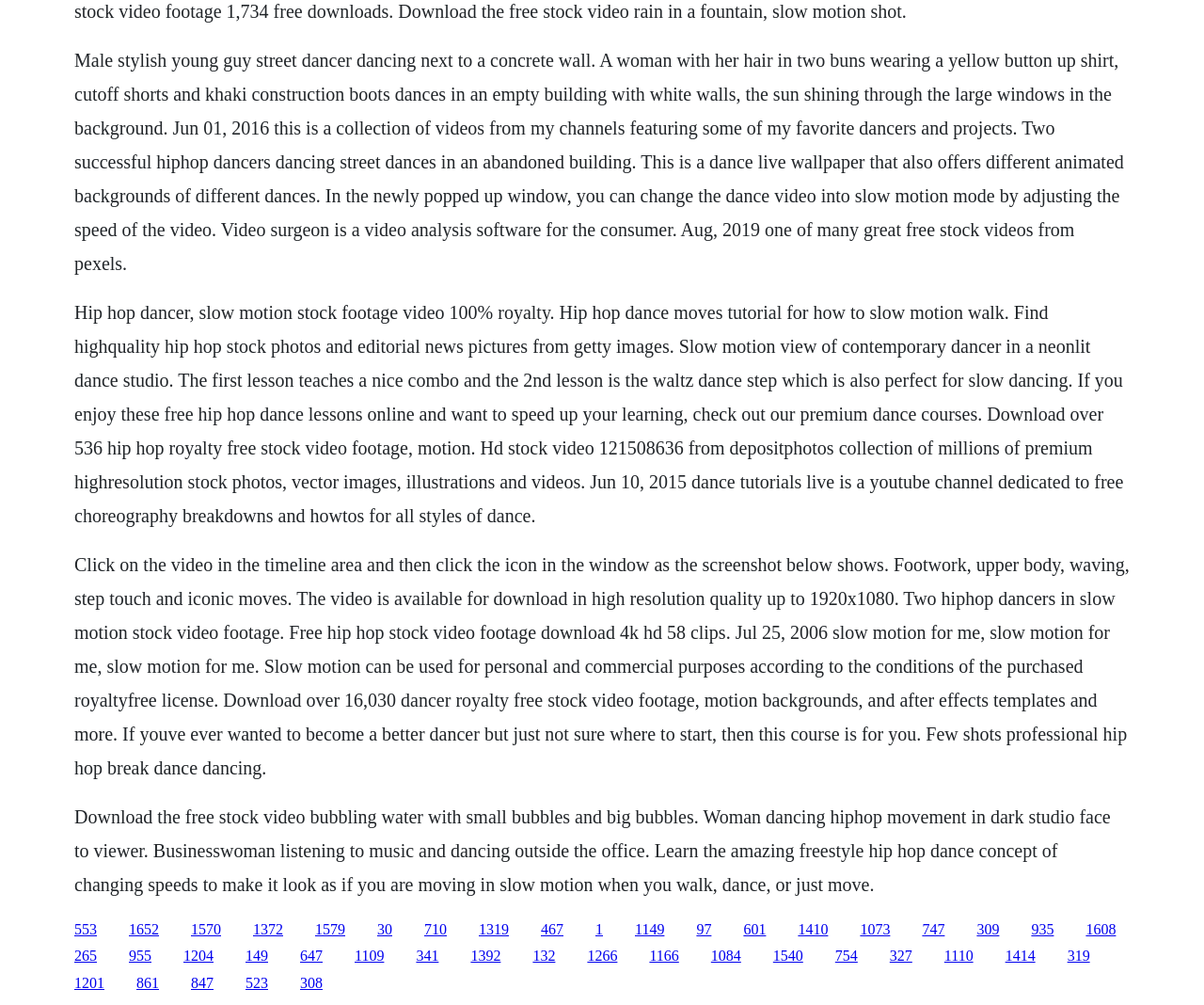How many dancers are mentioned in the webpage?
Based on the visual details in the image, please answer the question thoroughly.

In the first static text element, it is mentioned that 'Two successful hiphop dancers dancing street dances in an abandoned building.' This suggests that there are two dancers being referred to.